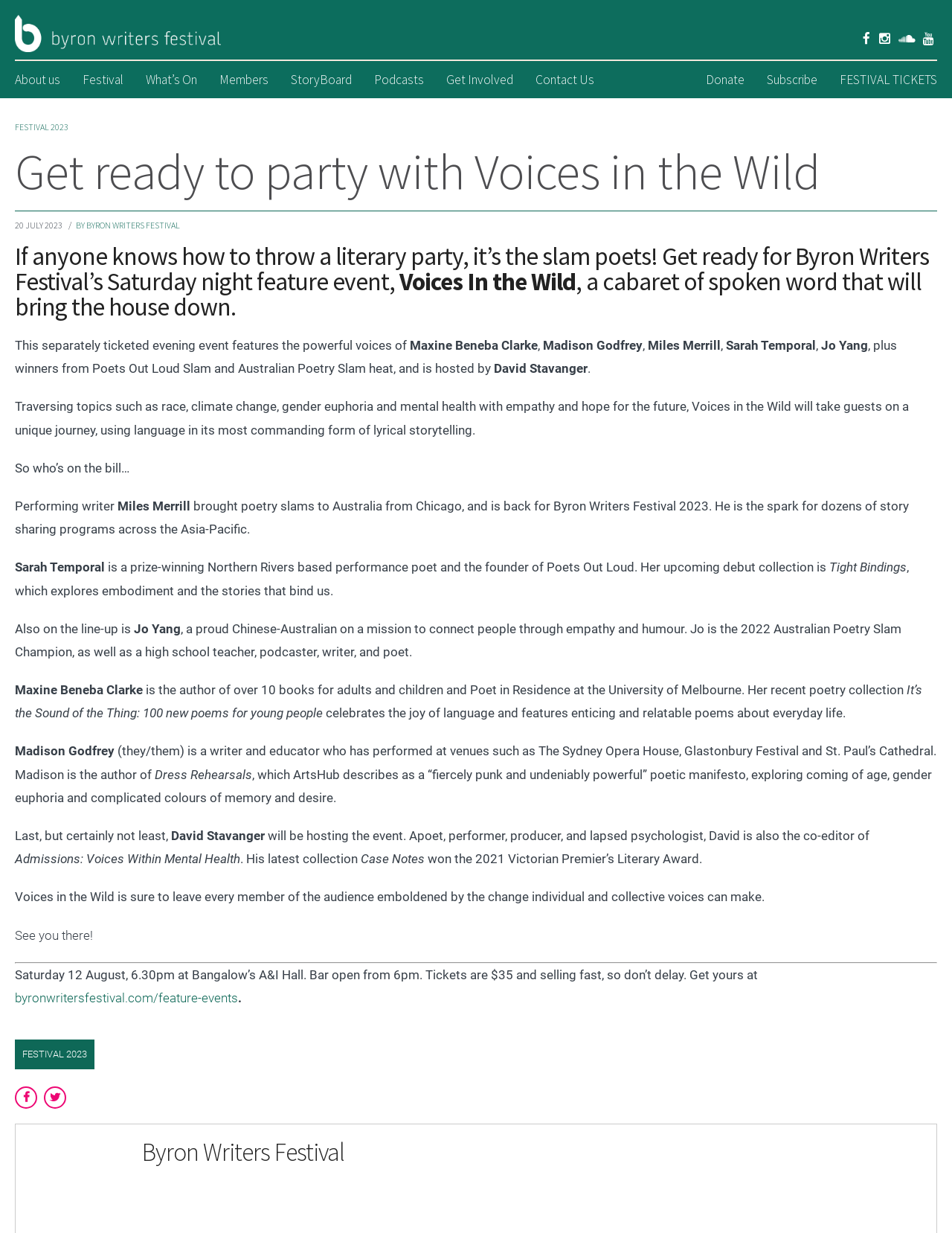Specify the bounding box coordinates (top-left x, top-left y, bottom-right x, bottom-right y) of the UI element in the screenshot that matches this description: Subscribe

[0.805, 0.058, 0.859, 0.071]